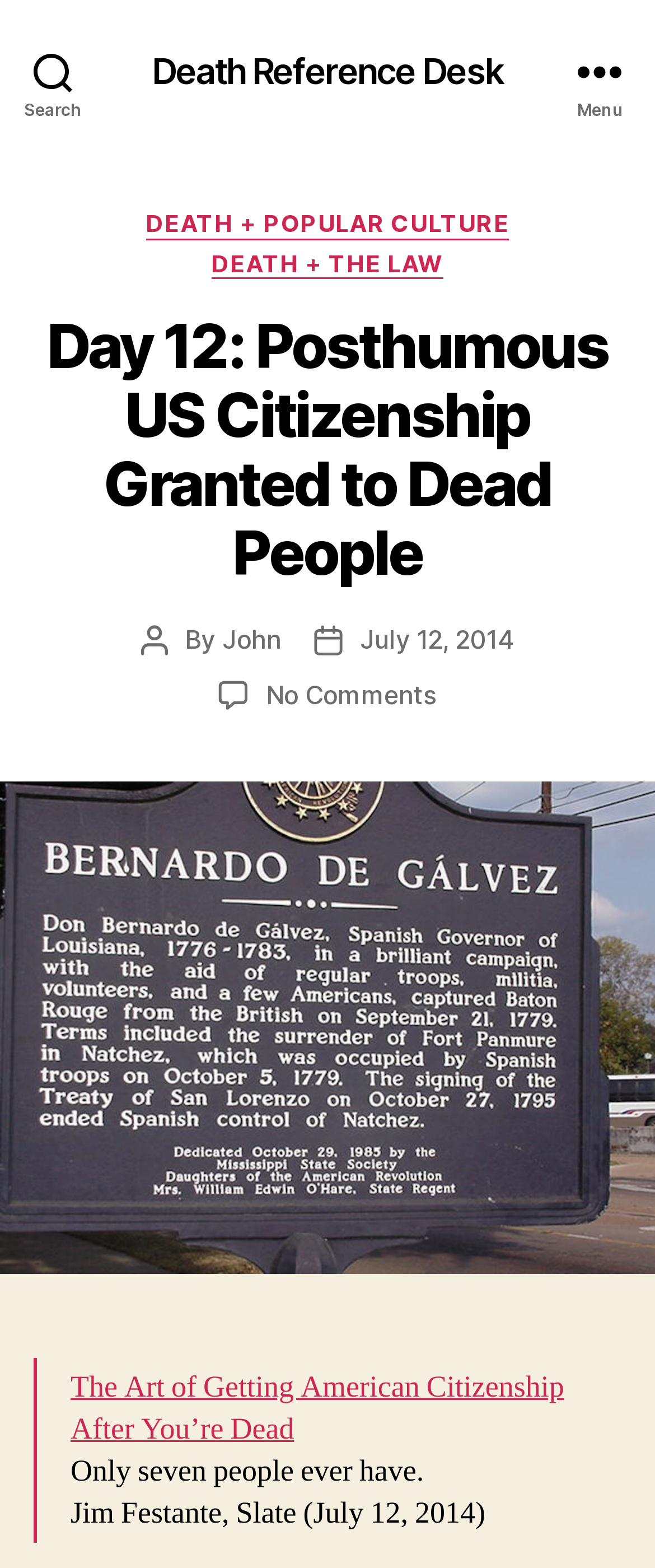What is the title of the article referenced in the blockquote?
Answer the question with just one word or phrase using the image.

The Art of Getting American Citizenship After You’re Dead